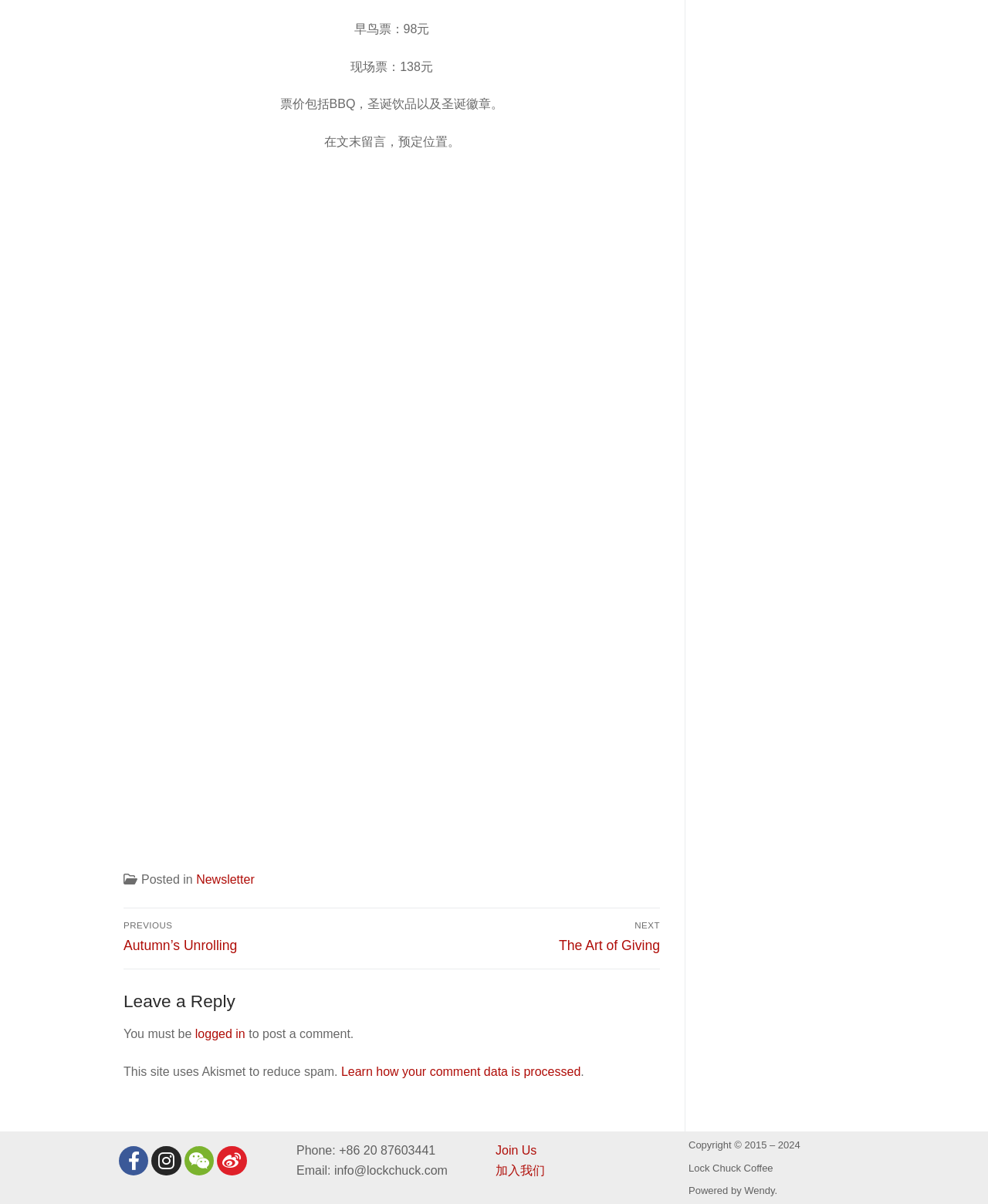What social media platforms are available for contact?
Please answer the question as detailed as possible.

The links 'Facebook', 'Instagram', 'Wechat', and 'Weibo' are available at the bottom of the page, indicating that these social media platforms are available for contact.